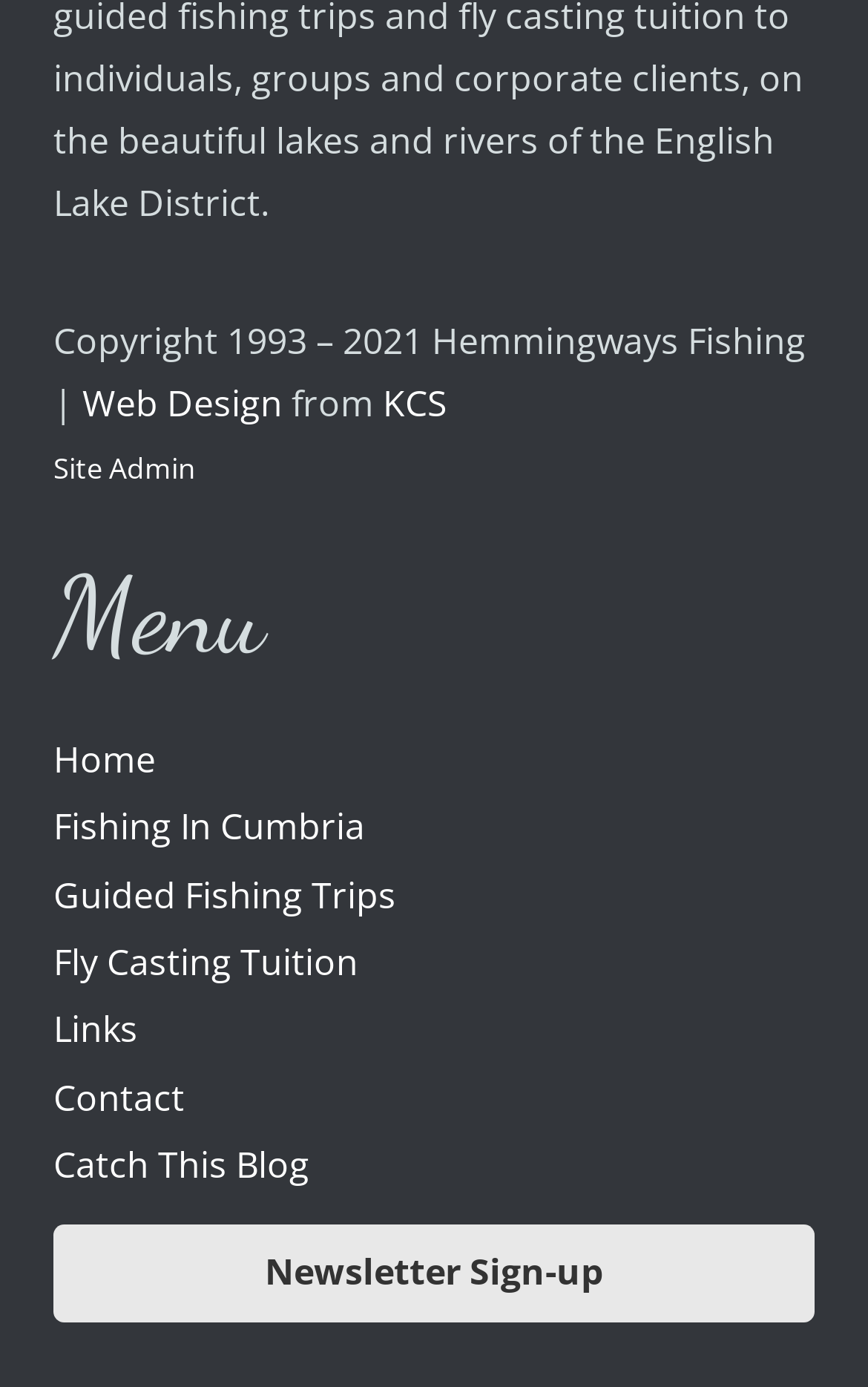What is the second menu item?
Ensure your answer is thorough and detailed.

I looked at the menu section of the webpage, which starts with the heading 'Menu'. The first menu item is 'Home', and the second menu item is 'Fishing In Cumbria'.